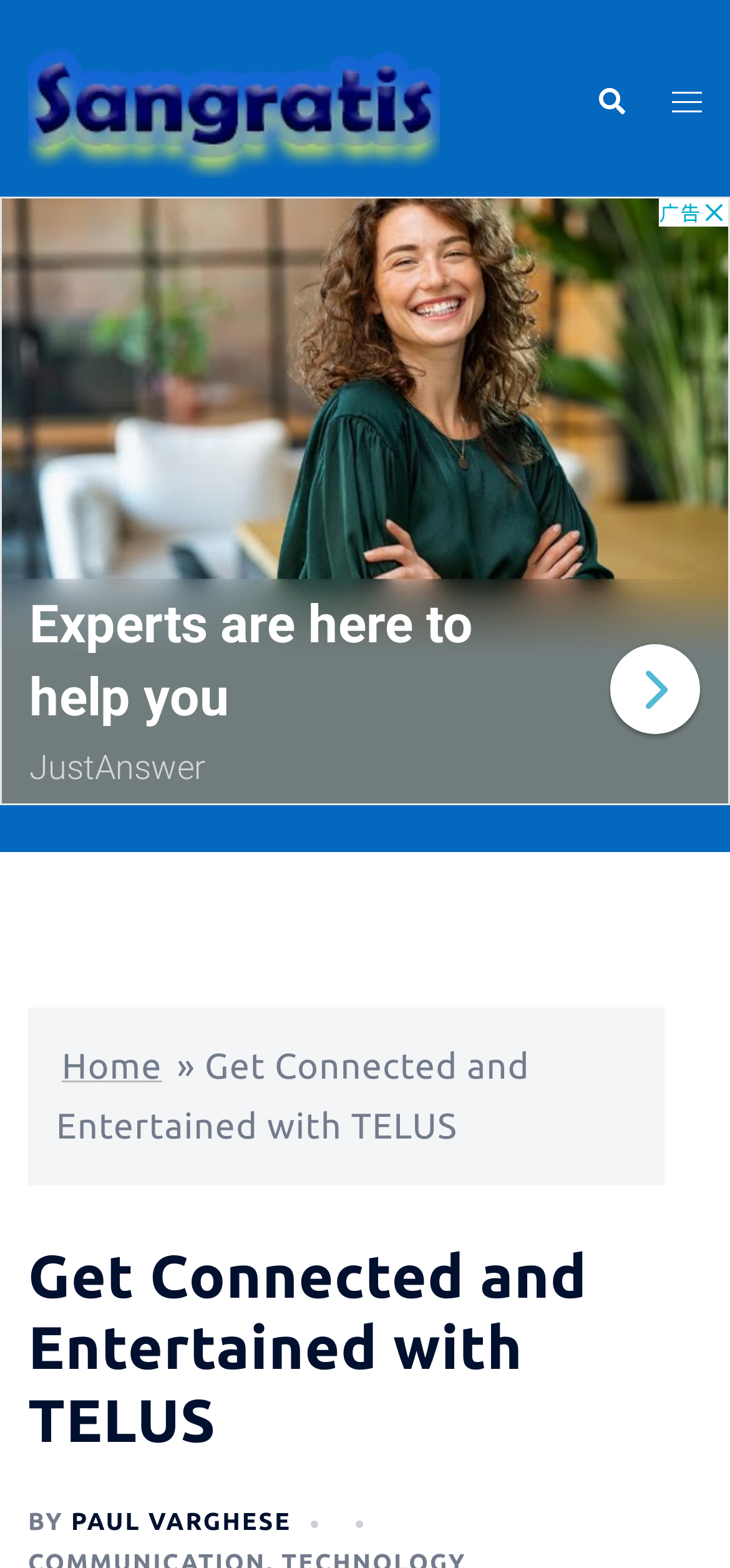Extract the bounding box for the UI element that matches this description: "Paul Varghese".

[0.097, 0.963, 0.399, 0.979]